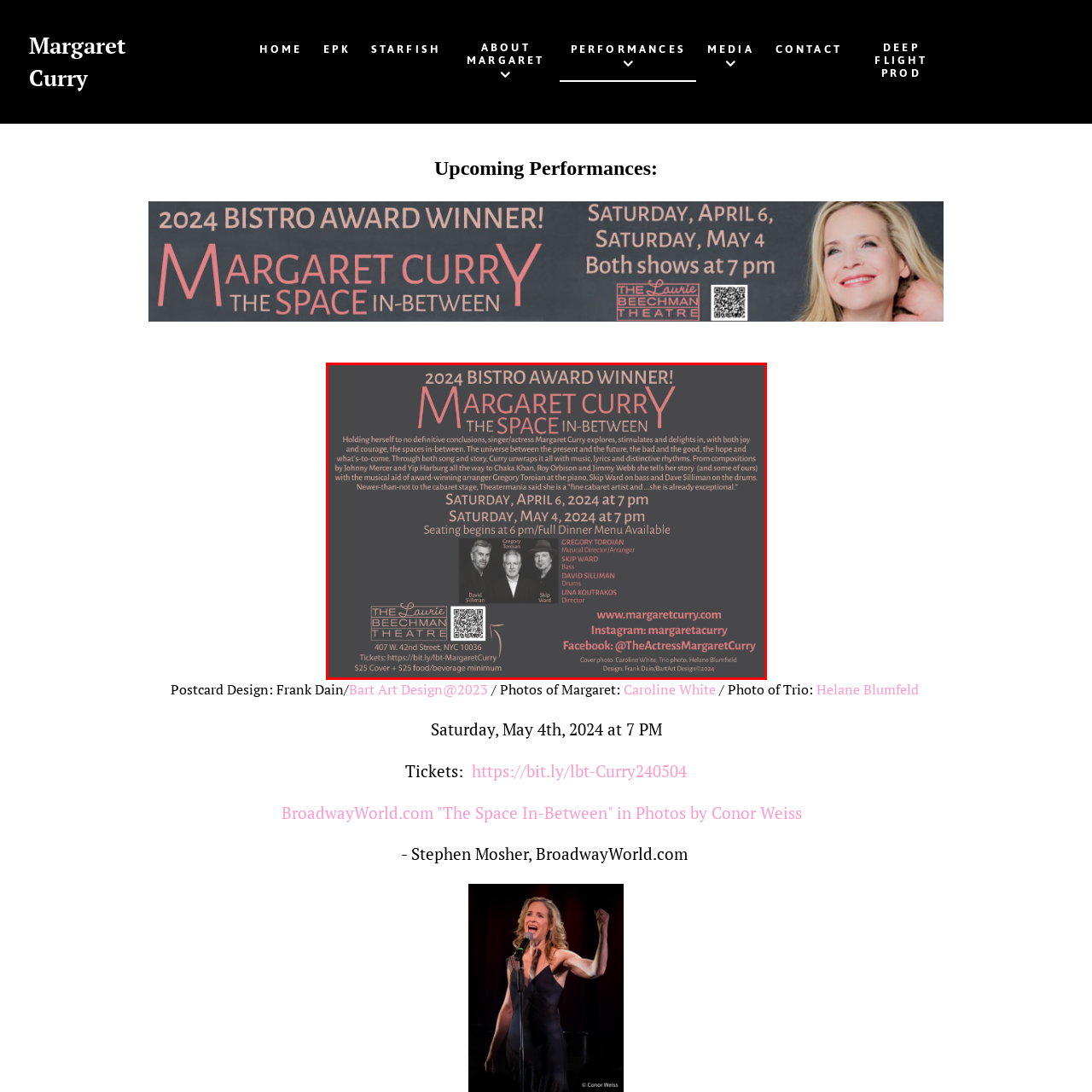What is the name of the venue where the event will take place?
Look at the image surrounded by the red border and respond with a one-word or short-phrase answer based on your observation.

Laurie Beechman Theatre